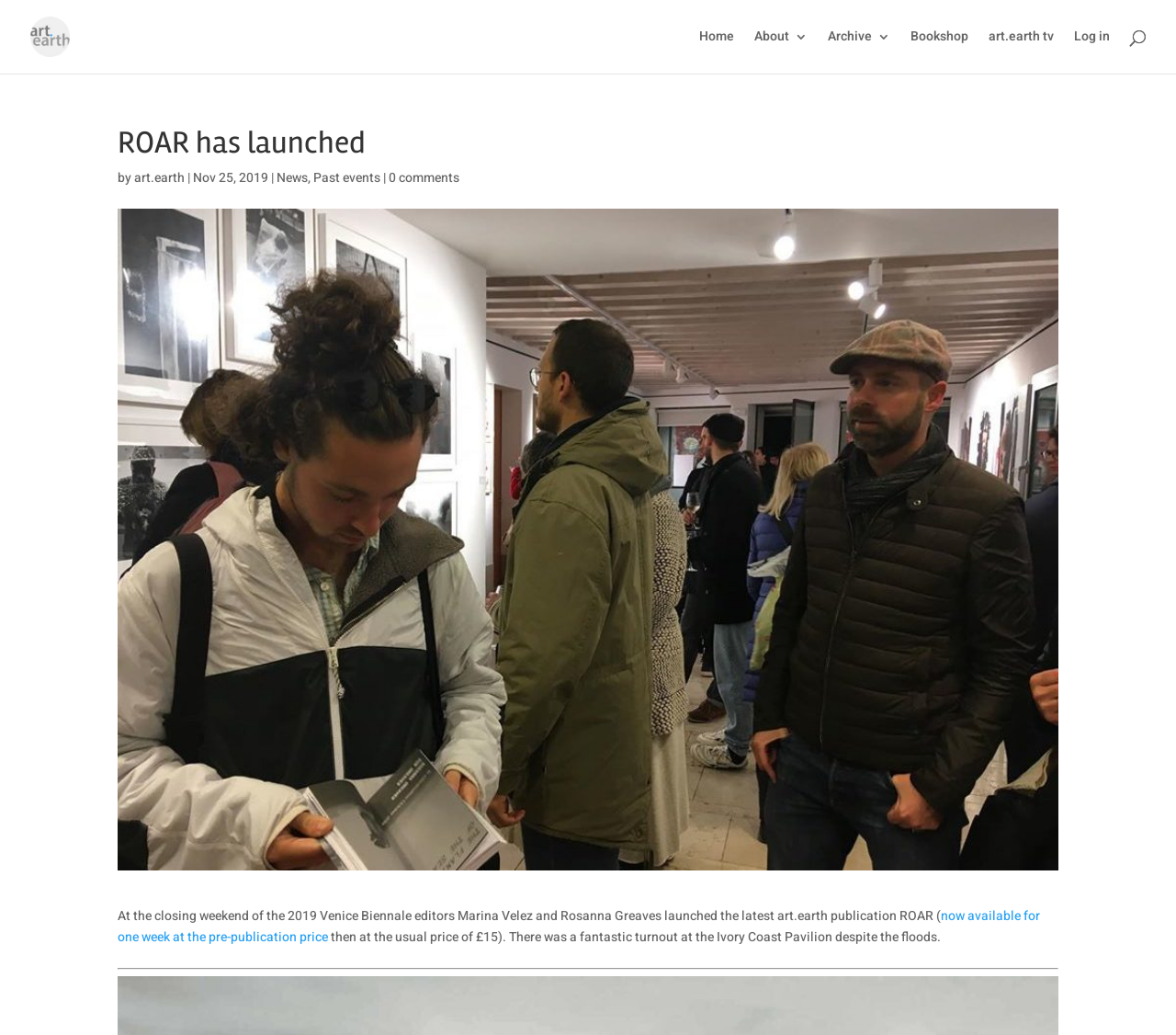Answer briefly with one word or phrase:
What is the name of the pavilion where the launch took place?

Ivory Coast Pavilion